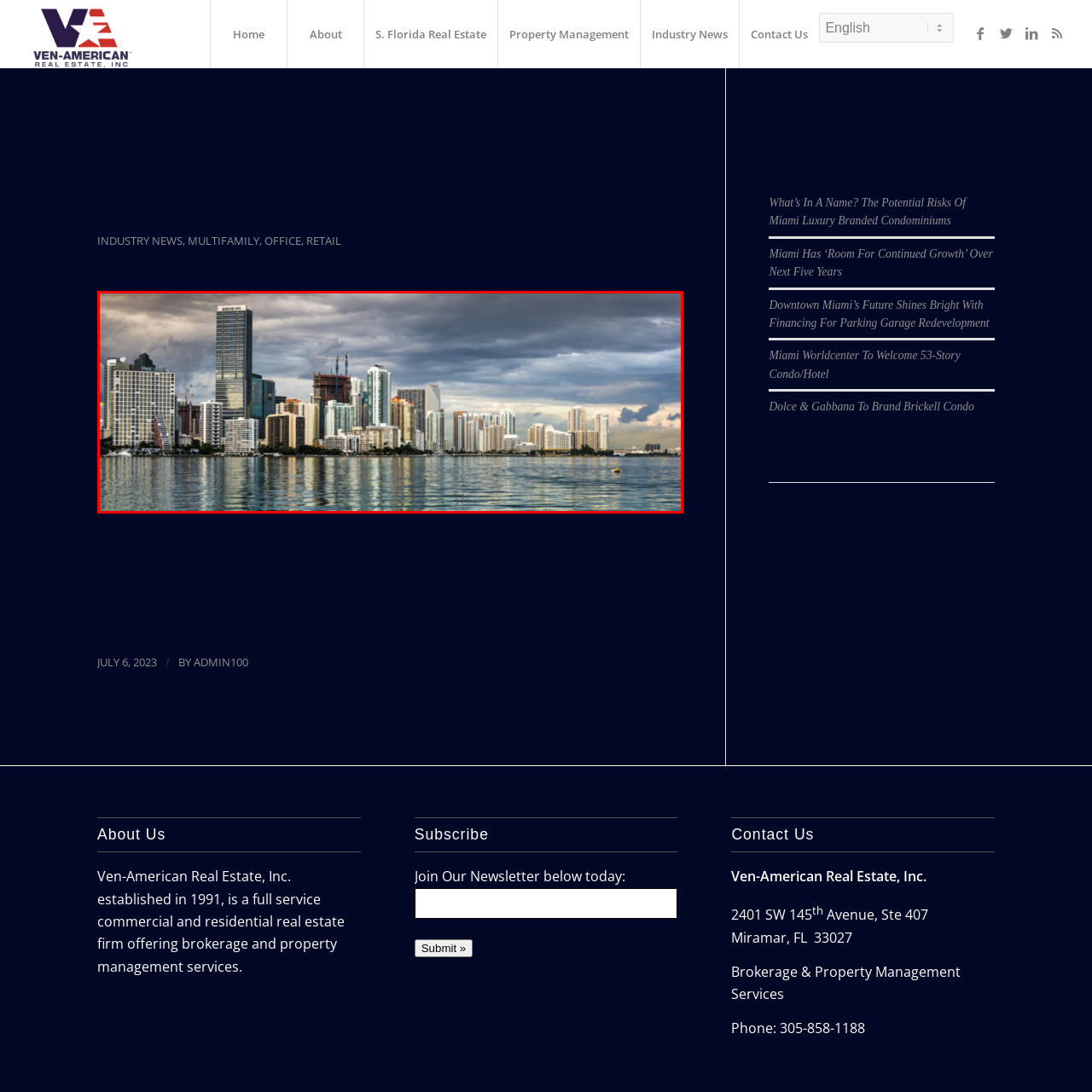Create a detailed narrative describing the image bounded by the red box.

The image showcases a stunning panoramic view of the Miami skyline, capturing a mix of tall, modern skyscrapers and established buildings that reflect the vibrant energy of this coastal city. Set against a backdrop of moody grey clouds, the scene exudes a dynamic yet tranquil atmosphere. The water in the foreground mirrors the architectural beauty, creating a serene contrast with the bustling urban landscape. Notably, construction cranes hint at ongoing development, symbolizing Miami’s continuous growth and evolution as a key player in real estate and urban planning. This visual representation aligns with themes of transportation and urban development highlighted in recent discussions about the city's future planning strategies.